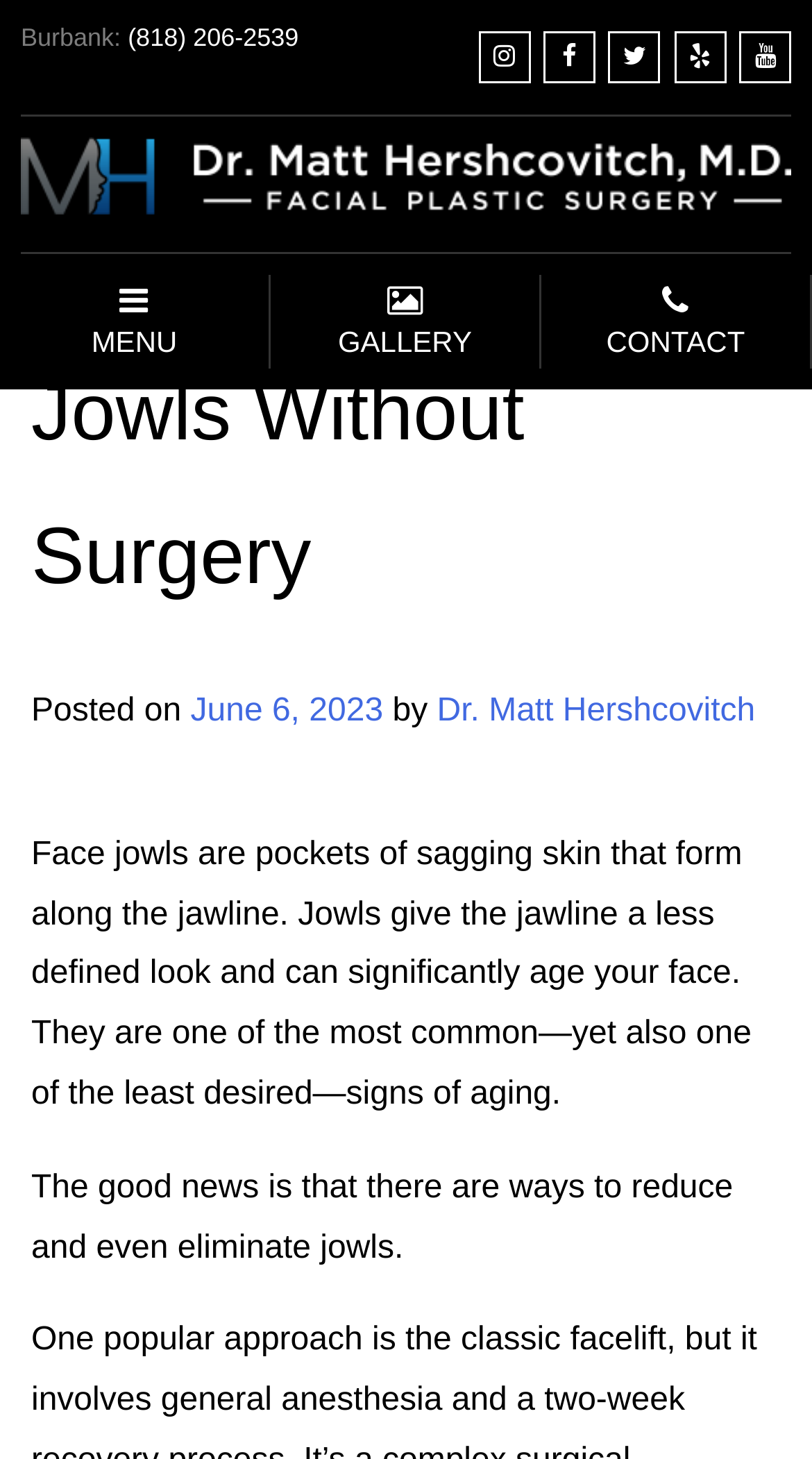Explain the contents of the webpage comprehensively.

This webpage is about mini facelifts and how they can help eliminate jowls without surgery. At the top left corner, there is a logo and a phone number, "(818) 206-2539", next to the city "Burbank:". On the top right corner, there are five social media links. Below the logo, there is a primary menu with the word "MENU" and two links, "GALLERY" and "CONTACT".

The main content of the webpage is divided into sections. The first section has a heading that reads "Mini Facelifts: The Key to Getting Rid of Jowls Without Surgery". Below the heading, there is a paragraph of text that describes when the article was posted, "June 6, 2023", and the author, "Dr. Matt Hershcovitch".

The next section explains what jowls are, describing them as pockets of sagging skin that form along the jawline, making the face look less defined and aged. This section takes up most of the middle part of the webpage.

Finally, the last section mentions that there are ways to reduce and even eliminate jowls, but the details of these methods are not provided in this section.